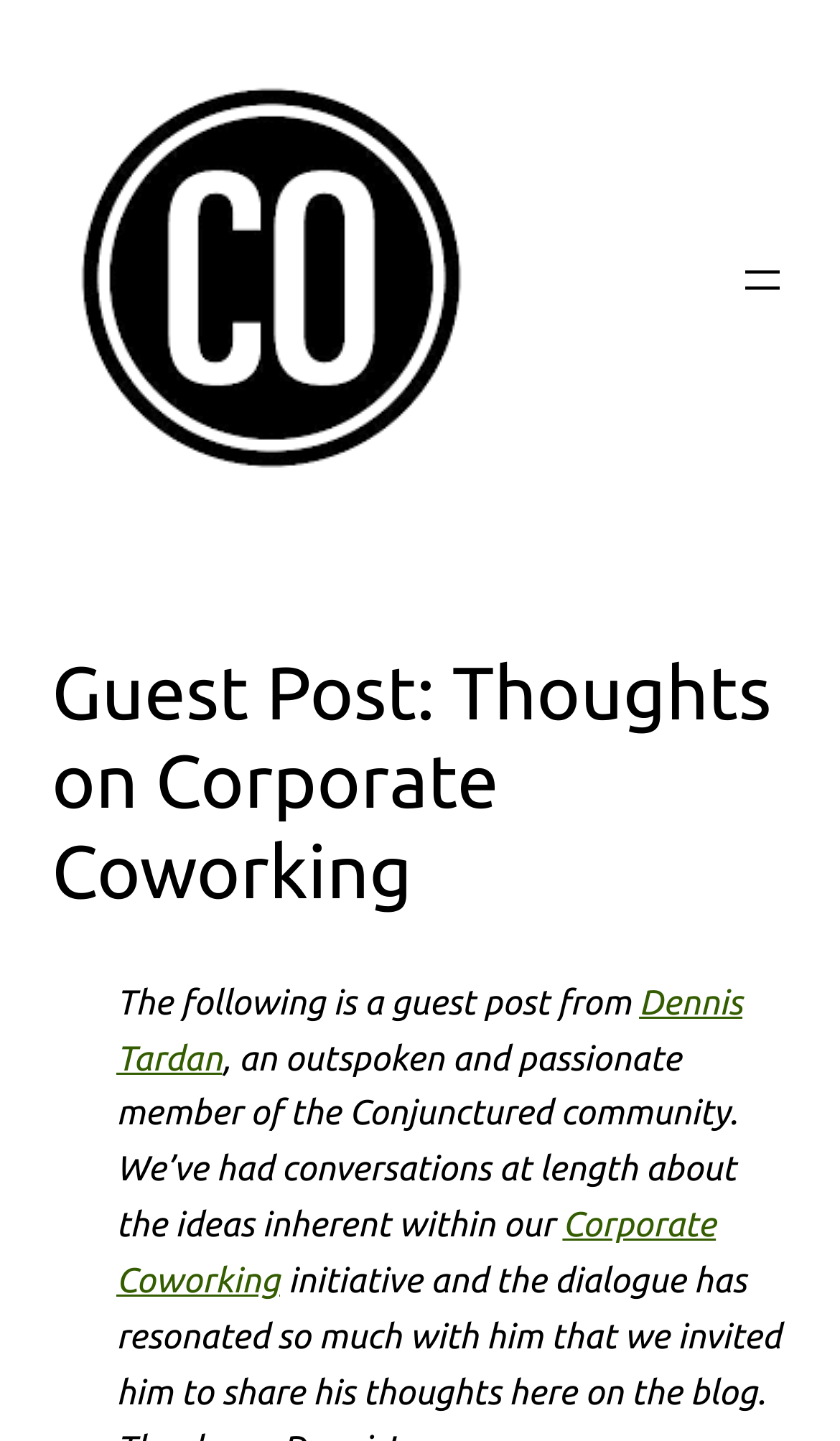What is the topic of the guest post?
Please provide a comprehensive answer to the question based on the webpage screenshot.

The topic of the guest post can be inferred from the link 'Corporate Coworking' which is located near the author's name, and also from the context of the surrounding text.